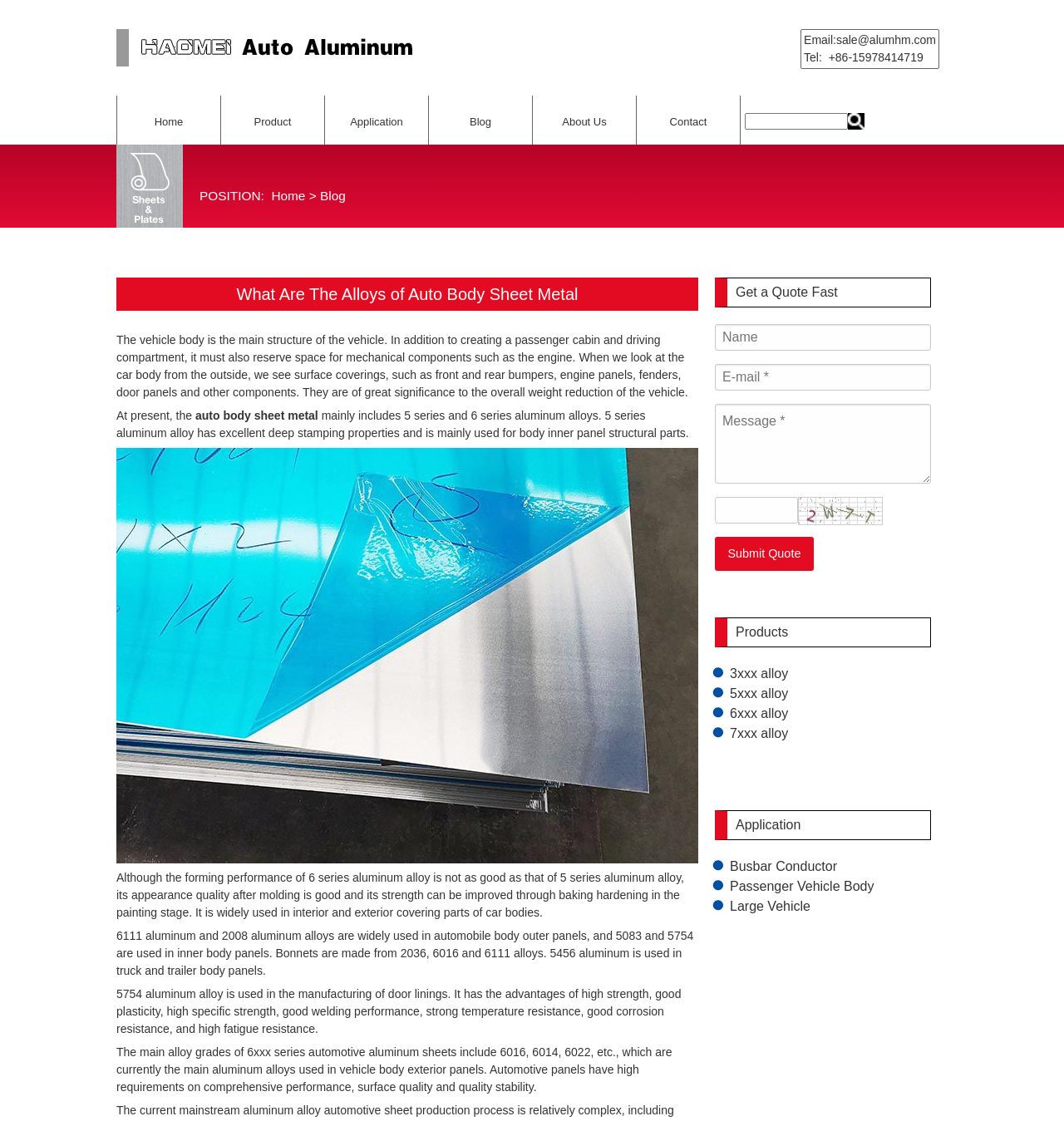Give a short answer to this question using one word or a phrase:
What are the two main series of aluminum alloys used in auto body sheet metal?

5 series and 6 series